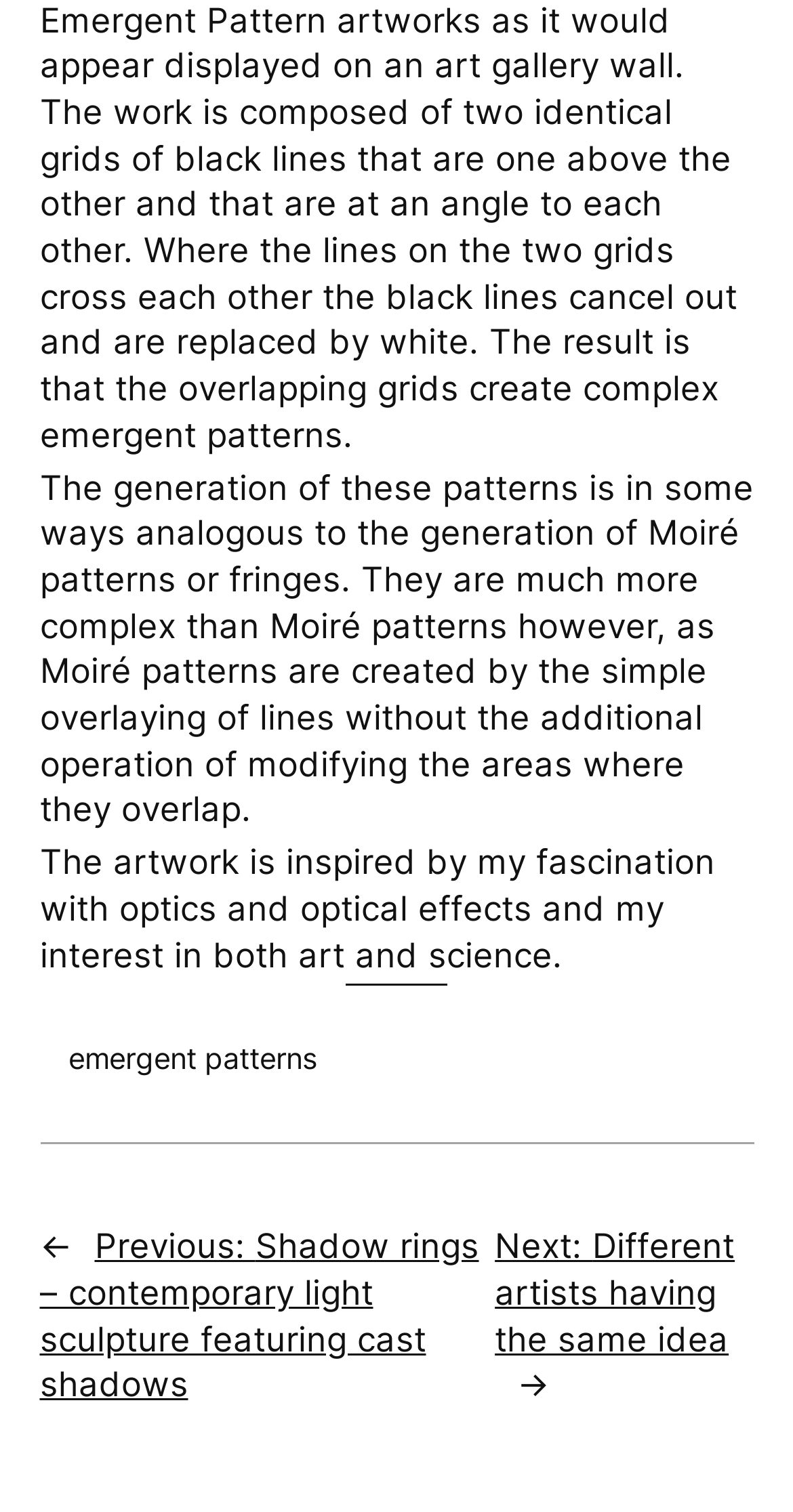What is the result of the overlapping grids?
Carefully analyze the image and provide a detailed answer to the question.

According to the first paragraph, the result of the overlapping grids is the creation of complex emergent patterns, which are formed by the cancellation of black lines and replacement with white lines where they cross each other.